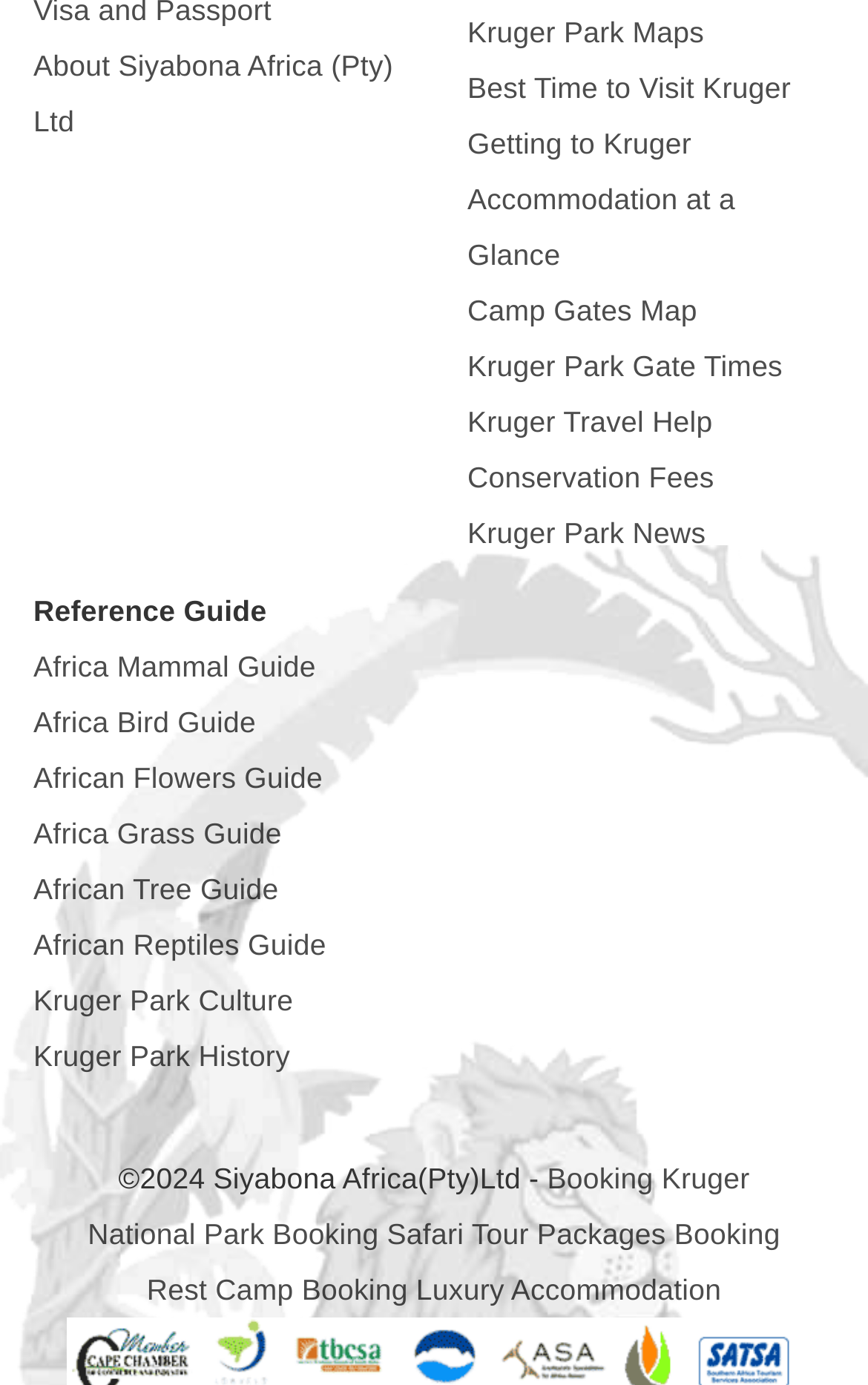Please identify the bounding box coordinates of the clickable element to fulfill the following instruction: "View information about Siyabona Africa". The coordinates should be four float numbers between 0 and 1, i.e., [left, top, right, bottom].

[0.038, 0.036, 0.453, 0.1]